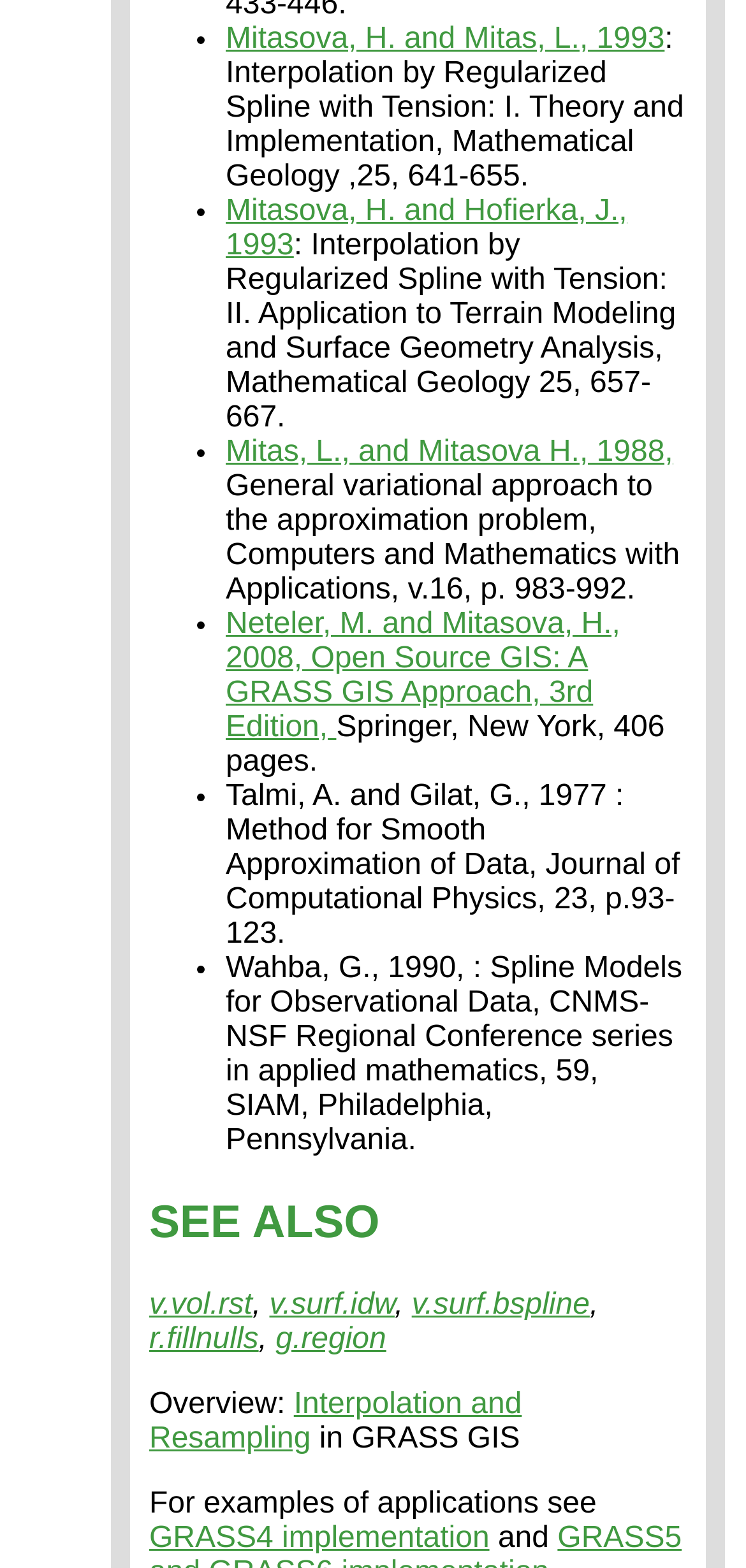Please determine the bounding box coordinates for the UI element described here. Use the format (top-left x, top-left y, bottom-right x, bottom-right y) with values bounded between 0 and 1: v.surf.bspline

[0.552, 0.822, 0.791, 0.842]